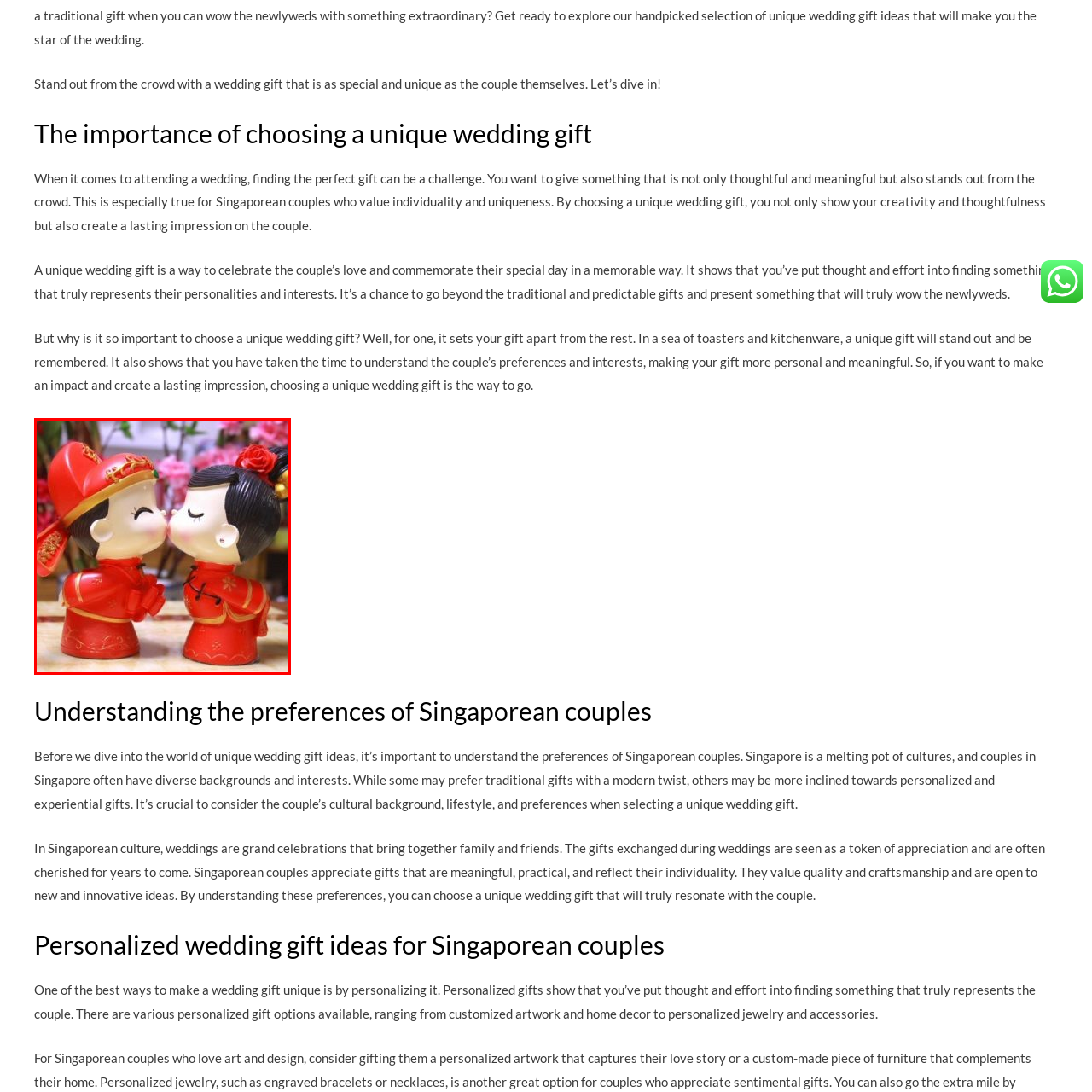Provide a comprehensive description of the image highlighted by the red bounding box.

This charming image features a pair of intricately designed wedding dolls, known as "Wedding Dolls Magnetic Kisses." The dolls, dressed in traditional red attire, embody the essence of love and celebration, making them a perfect unique wedding gift, especially for Singaporean couples who value individuality. The male doll sports a decorative cap and a red gown, while the female doll, adorned with floral accents in her hair, showcases a similar red outfit. Their eyes closed and lips puckered, they are captured in an endearing kiss, symbolizing affection and unity. This delightful figurine stands out as a memorable gift option that goes beyond conventional choices, reflecting thoughtfulness and creativity.